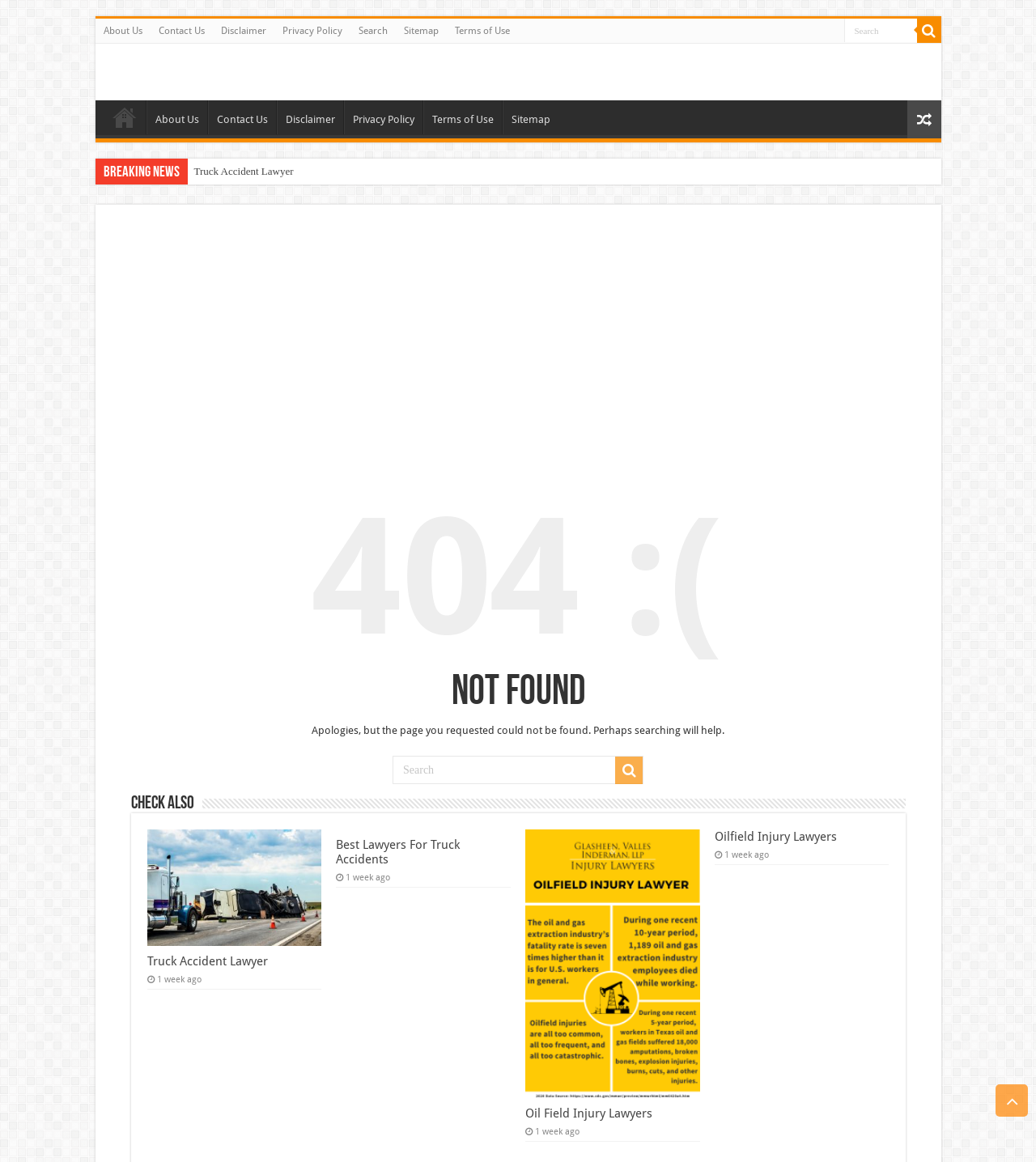Identify the bounding box for the described UI element. Provide the coordinates in (top-left x, top-left y, bottom-right x, bottom-right y) format with values ranging from 0 to 1: Sitemap

[0.382, 0.016, 0.431, 0.037]